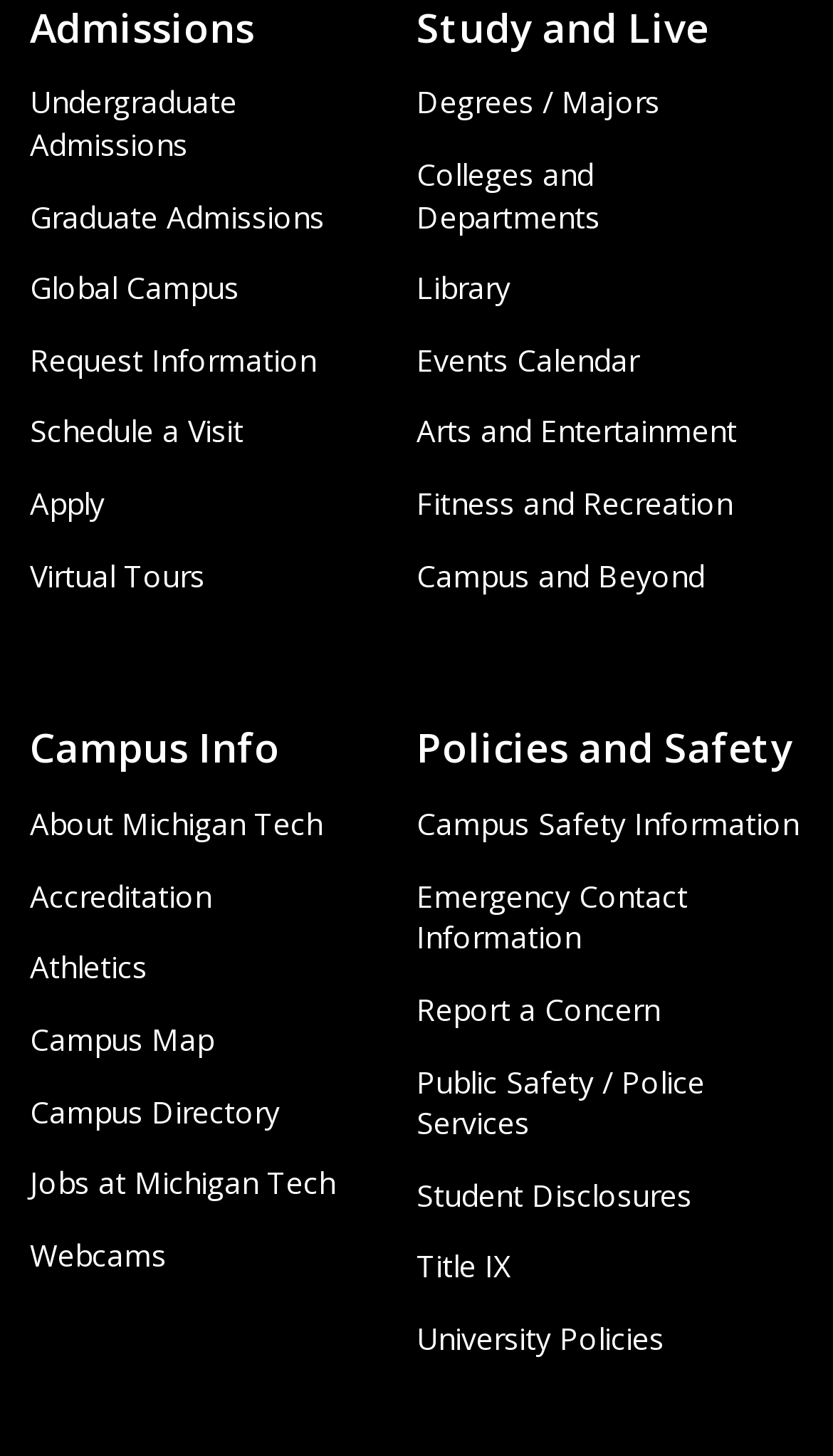Determine the bounding box coordinates of the clickable area required to perform the following instruction: "Learn about Campus Safety Information and Resources". The coordinates should be represented as four float numbers between 0 and 1: [left, top, right, bottom].

[0.5, 0.552, 0.959, 0.58]